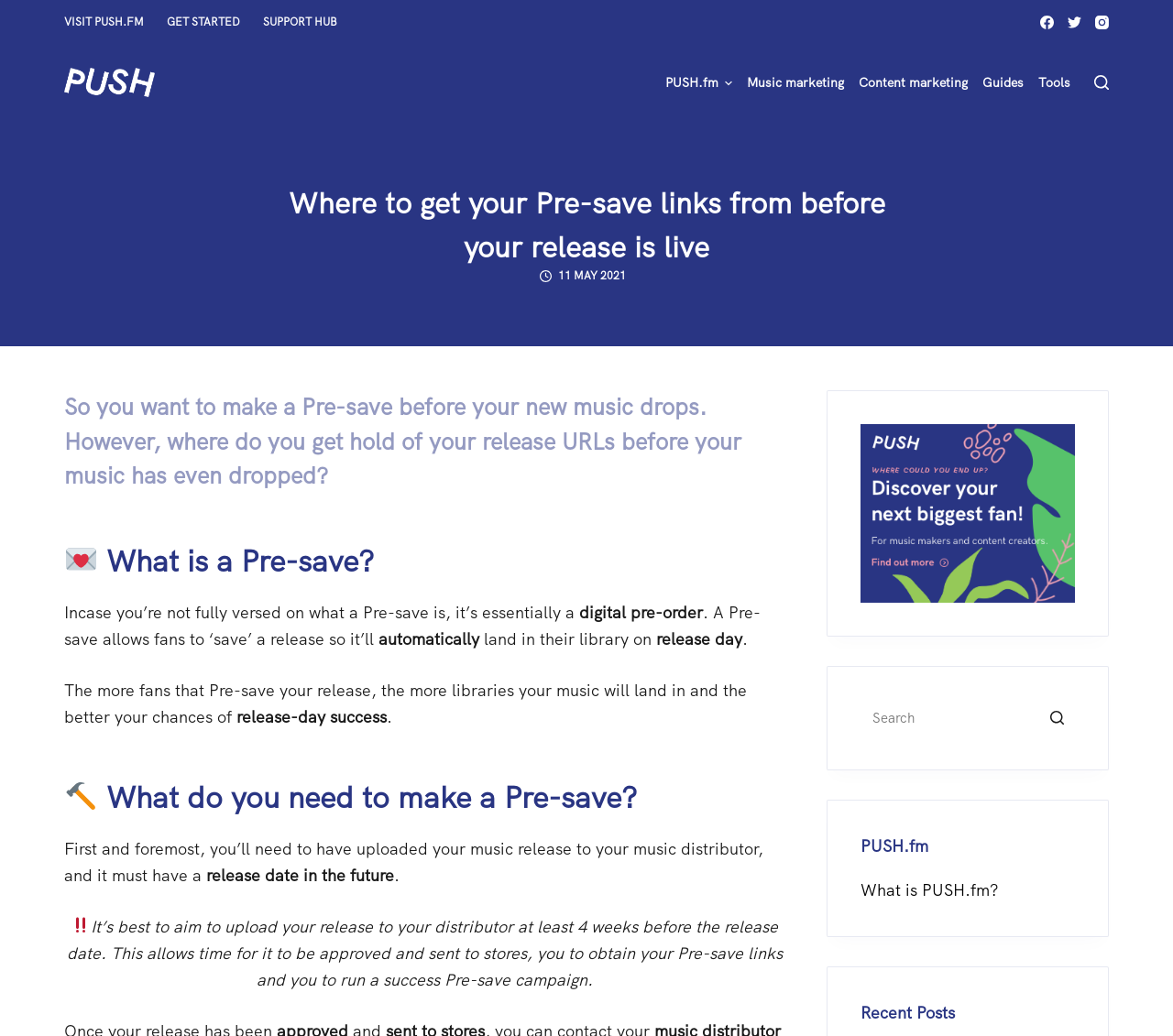What is the purpose of a Pre-save?
Give a one-word or short phrase answer based on the image.

Increase release-day success